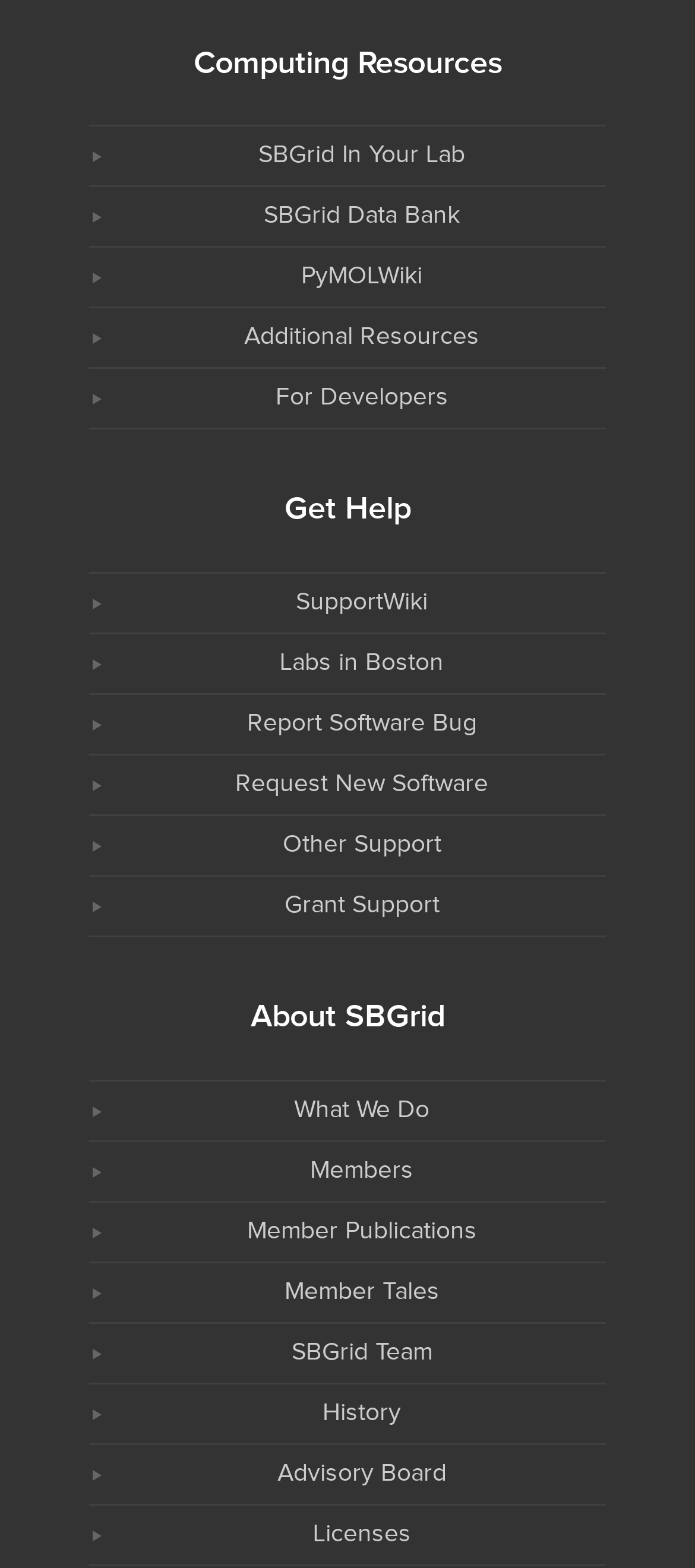Please identify the bounding box coordinates of the area I need to click to accomplish the following instruction: "Report a software bug".

[0.355, 0.408, 0.686, 0.426]